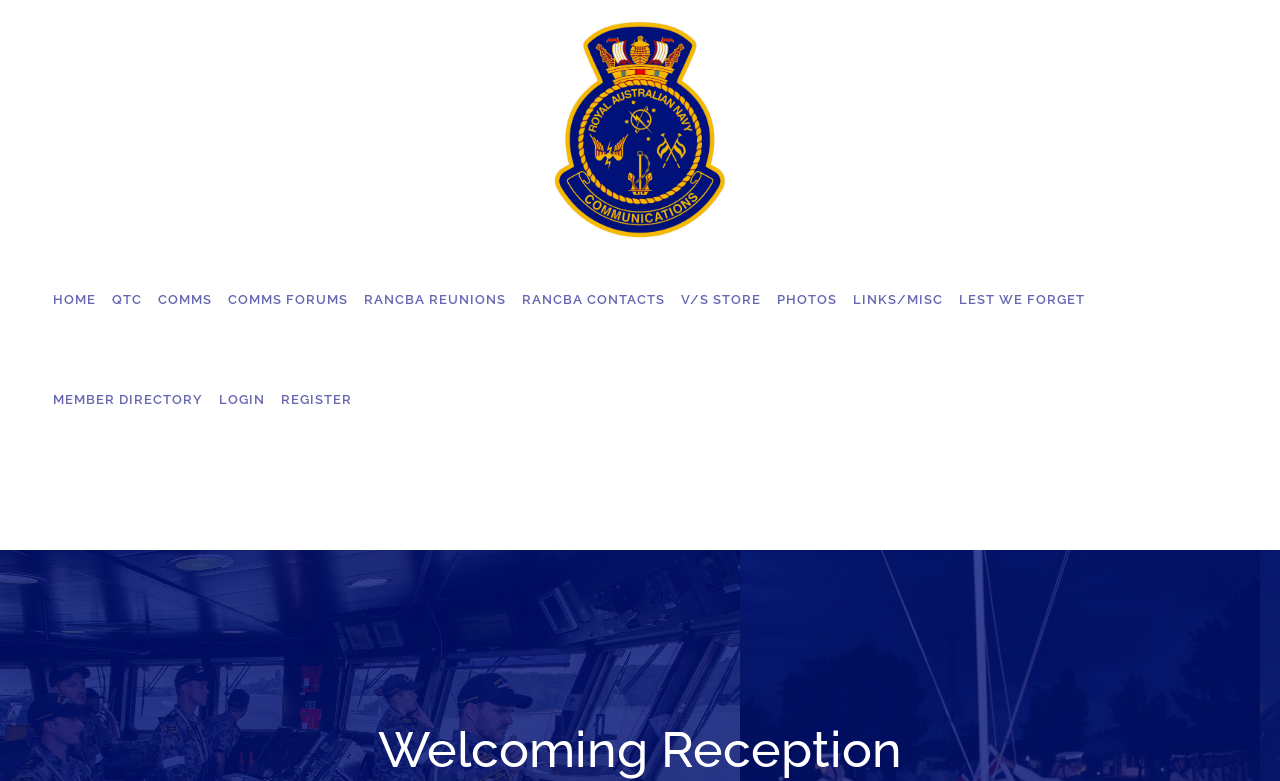Is there a login feature on this website?
Answer with a single word or short phrase according to what you see in the image.

Yes